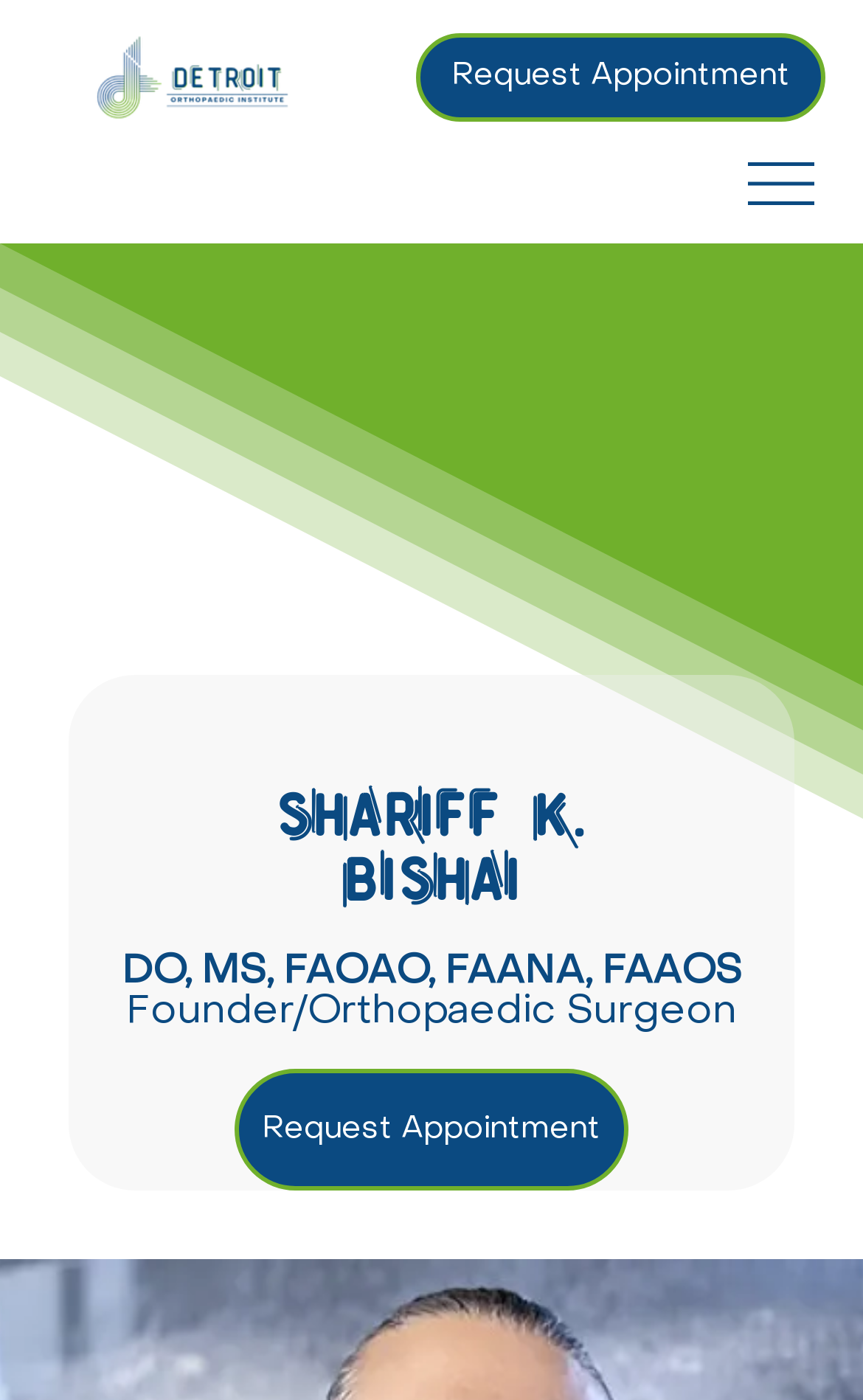Determine and generate the text content of the webpage's headline.

shariff k. bishai